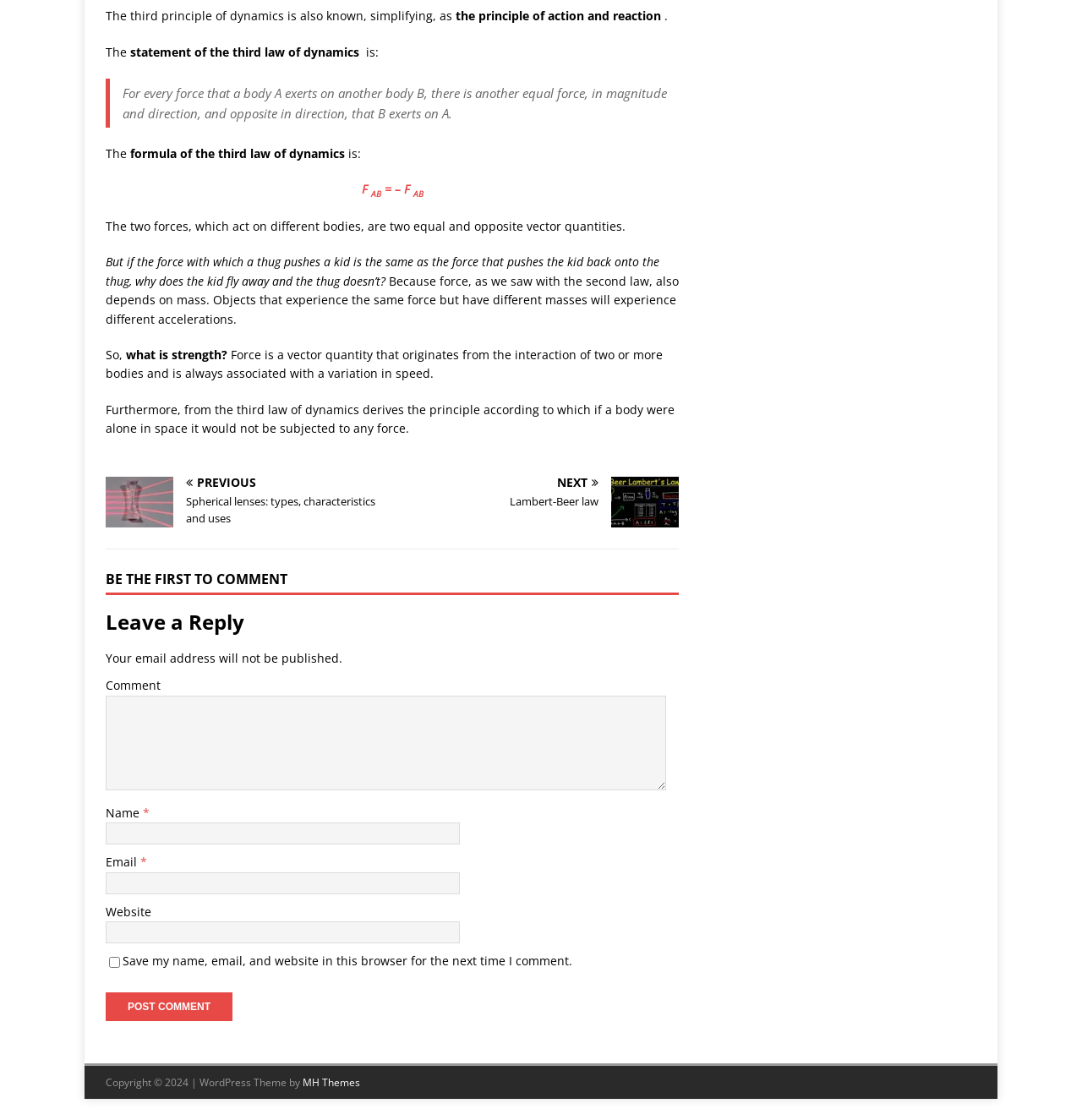Specify the bounding box coordinates of the element's area that should be clicked to execute the given instruction: "Click the 'Lambert-Beer law' link". The coordinates should be four float numbers between 0 and 1, i.e., [left, top, right, bottom].

[0.369, 0.425, 0.627, 0.455]